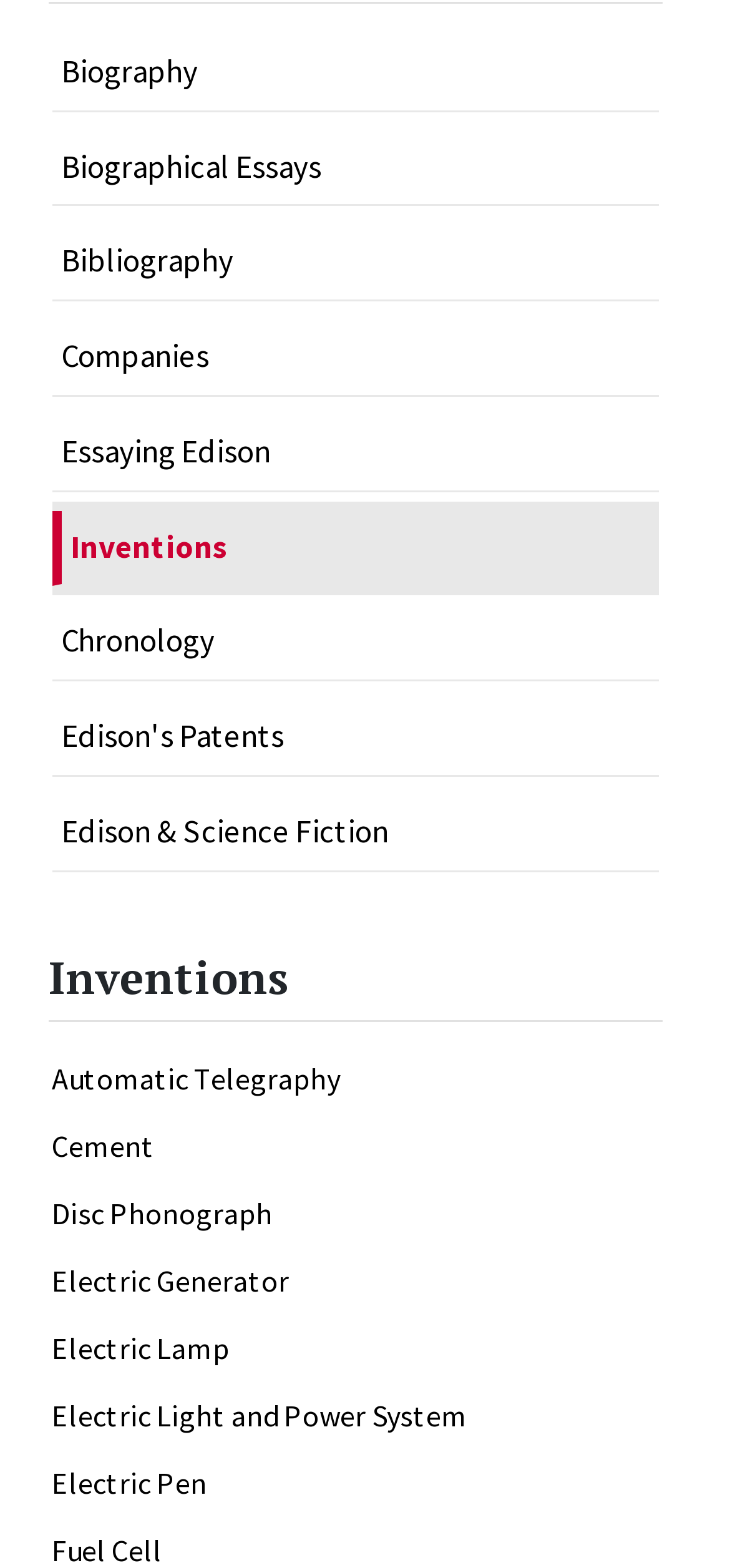What is the last link on the webpage?
Examine the image and give a concise answer in one word or a short phrase.

Electric Pen